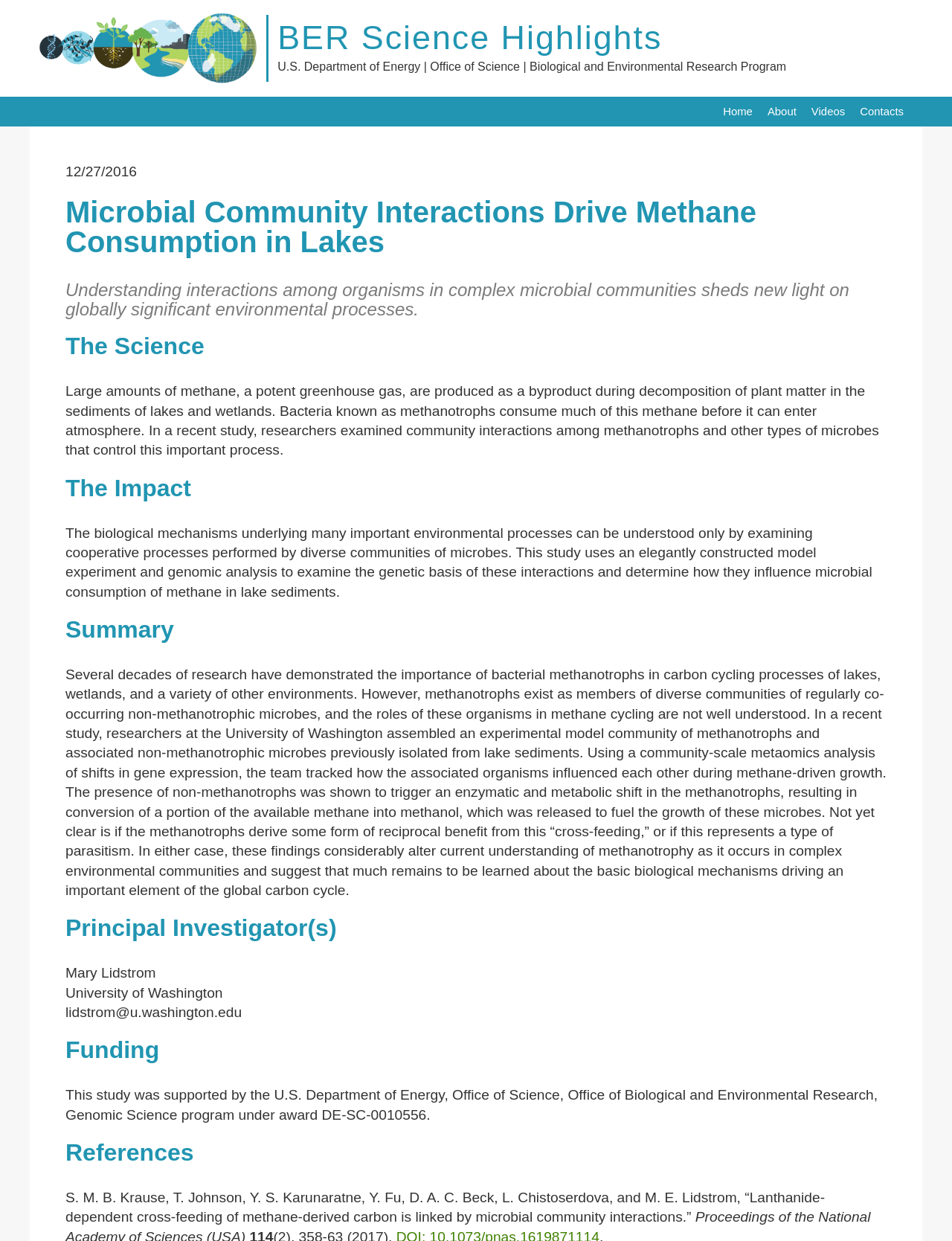Using the description "parent_node: BER Science Highlights", locate and provide the bounding box of the UI element.

[0.031, 0.003, 0.28, 0.075]